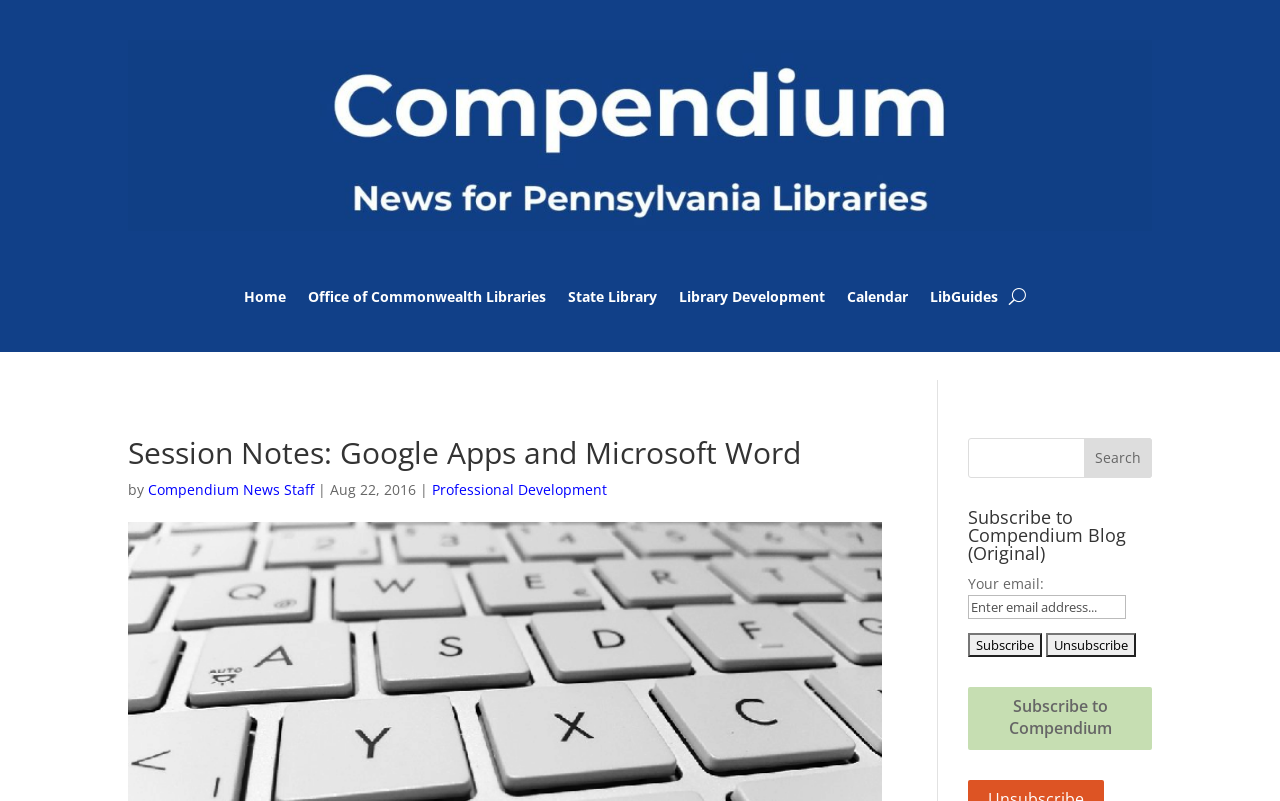Determine the bounding box coordinates for the area you should click to complete the following instruction: "Click the Home link".

[0.19, 0.362, 0.223, 0.389]